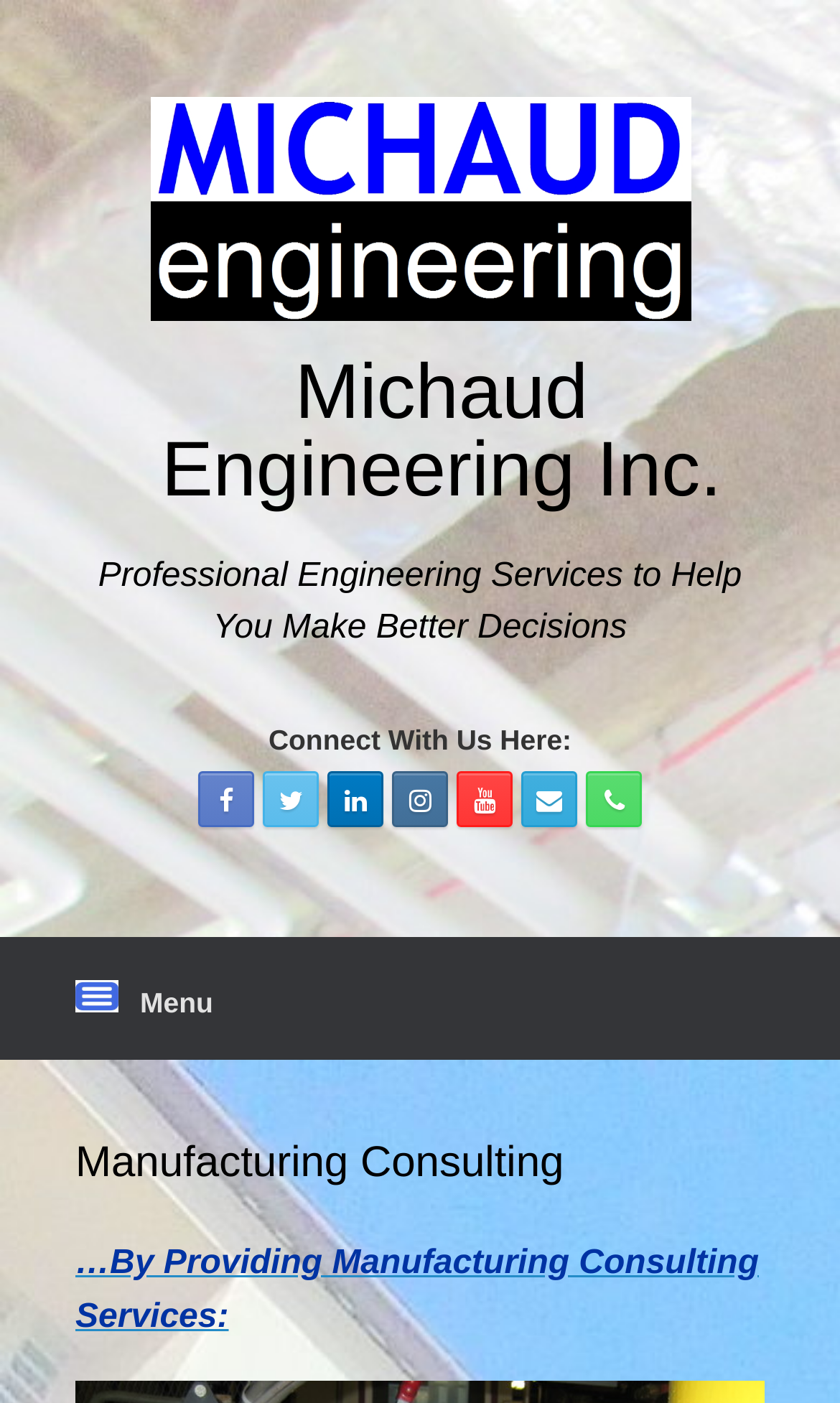Provide a one-word or brief phrase answer to the question:
What is the purpose of the links with icons?

To connect with the company